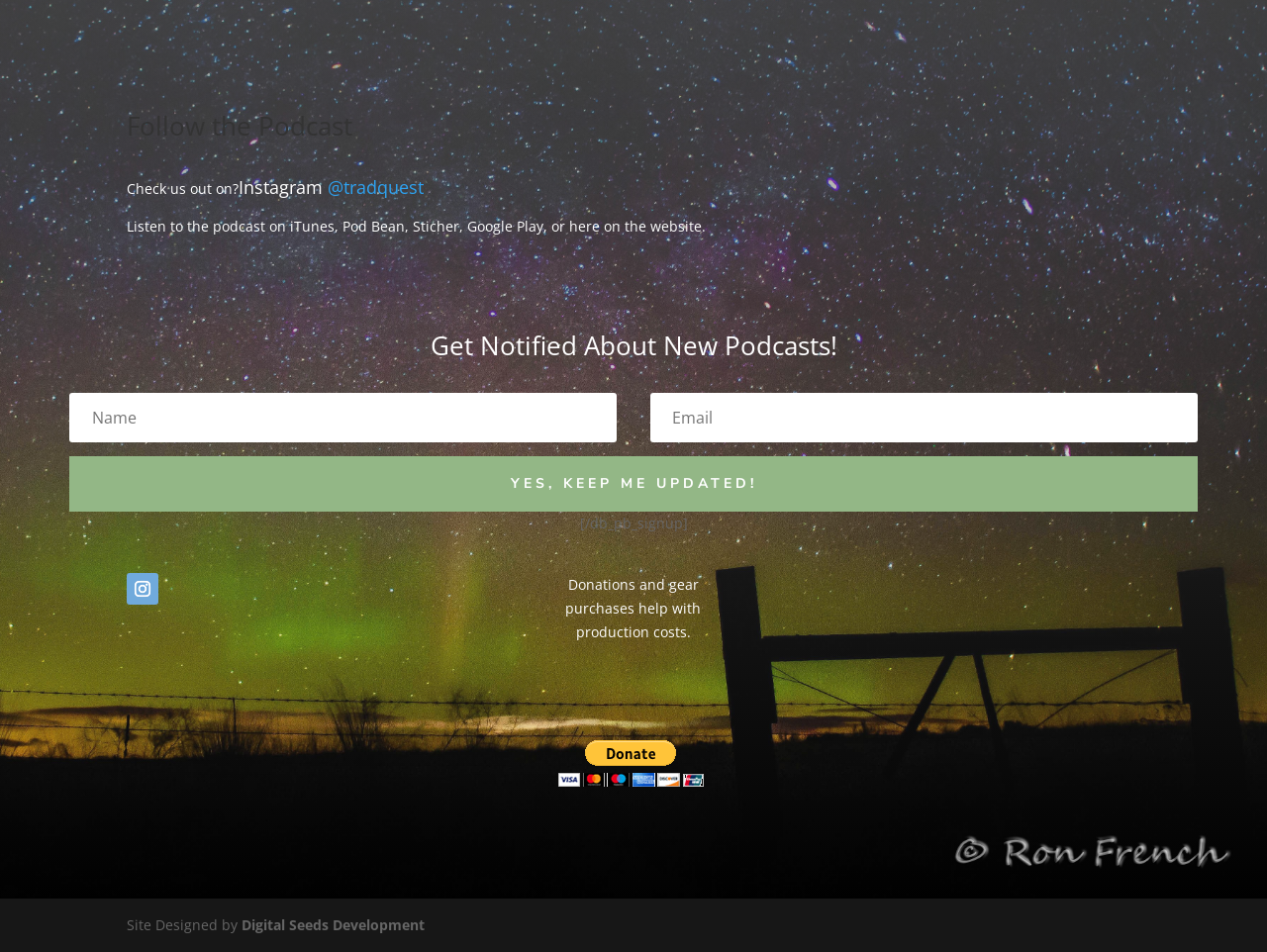Provide a brief response to the question below using one word or phrase:
What is the payment method mentioned?

PayPal